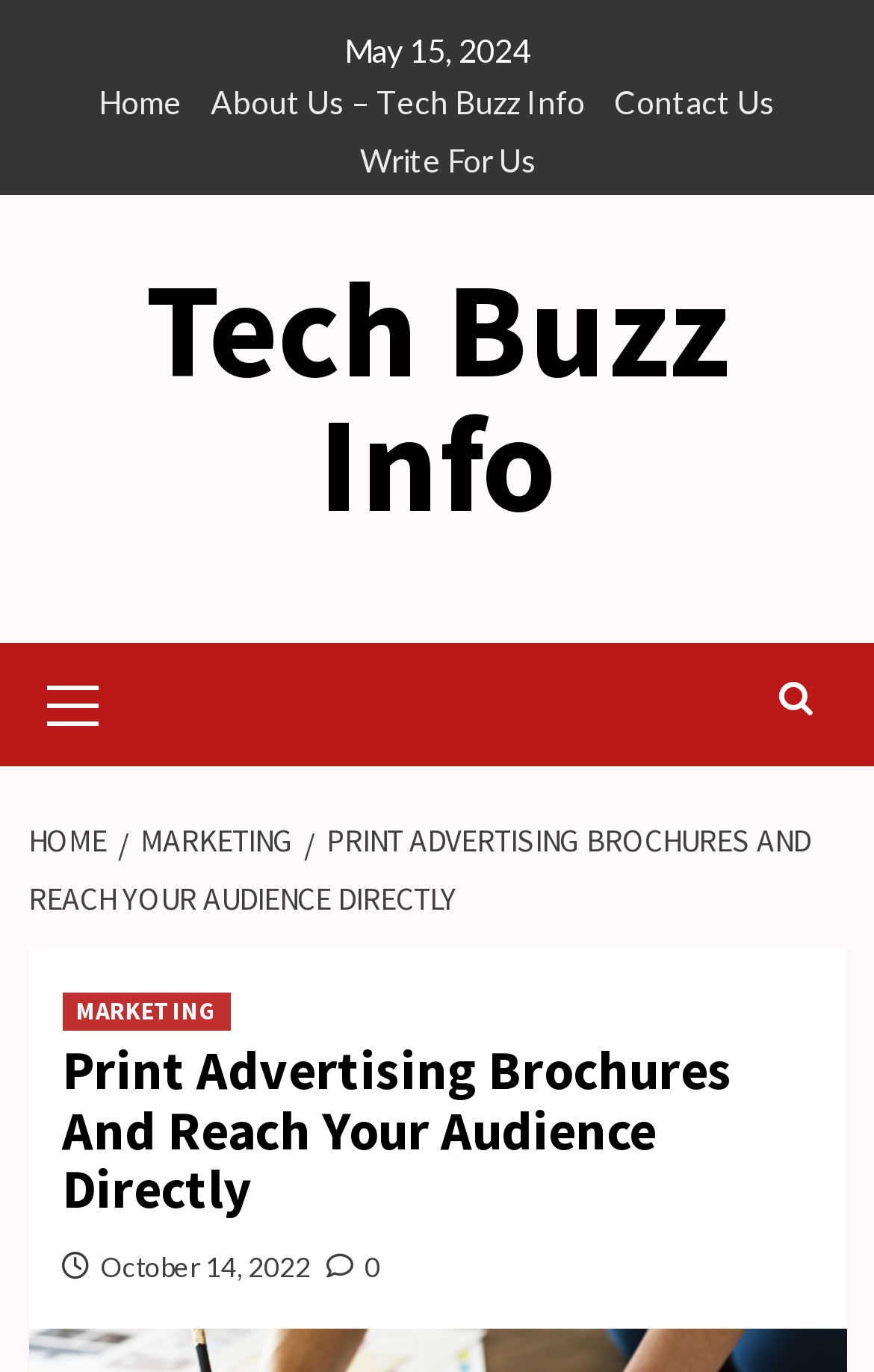Using the element description title="Search", predict the bounding box coordinates for the UI element. Provide the coordinates in (top-left x, top-left y, bottom-right x, bottom-right y) format with values ranging from 0 to 1.

[0.878, 0.481, 0.942, 0.538]